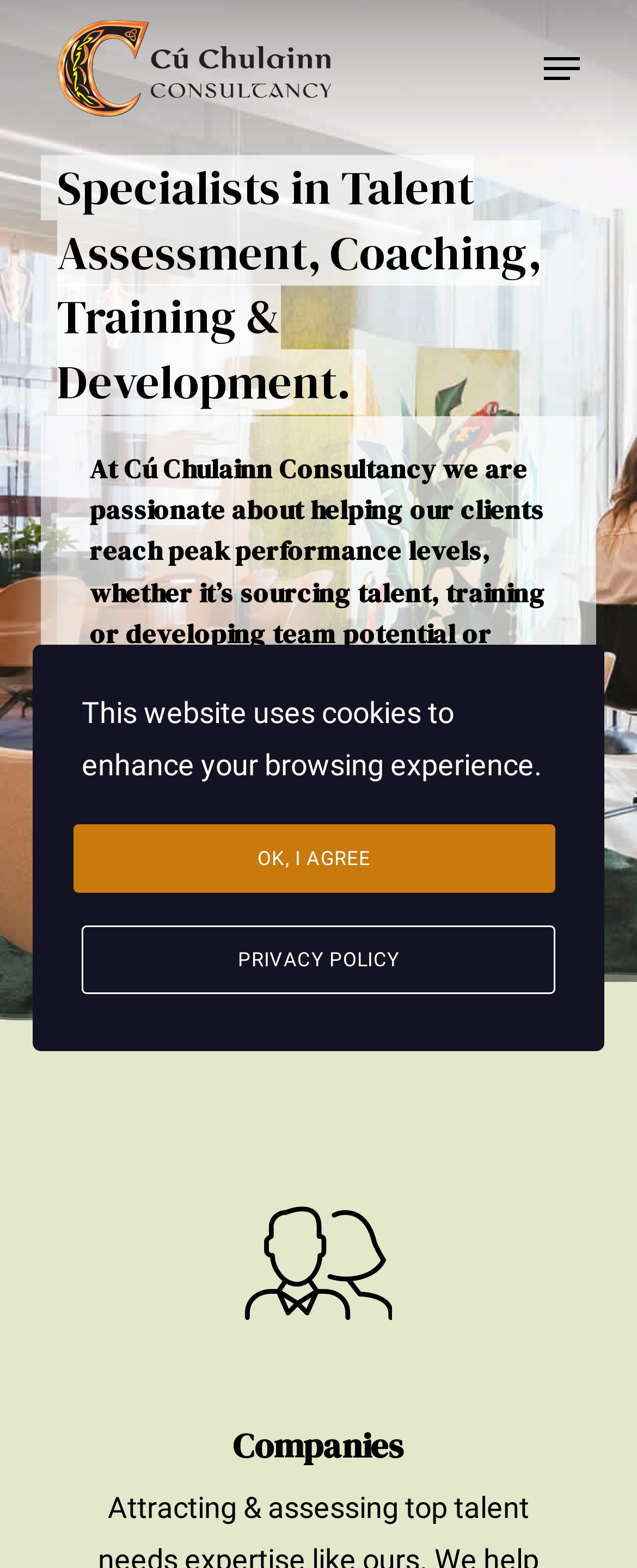Provide the bounding box coordinates of the HTML element this sentence describes: "alt="Cú Chulainn Consultancy"". The bounding box coordinates consist of four float numbers between 0 and 1, i.e., [left, top, right, bottom].

[0.09, 0.012, 0.524, 0.075]